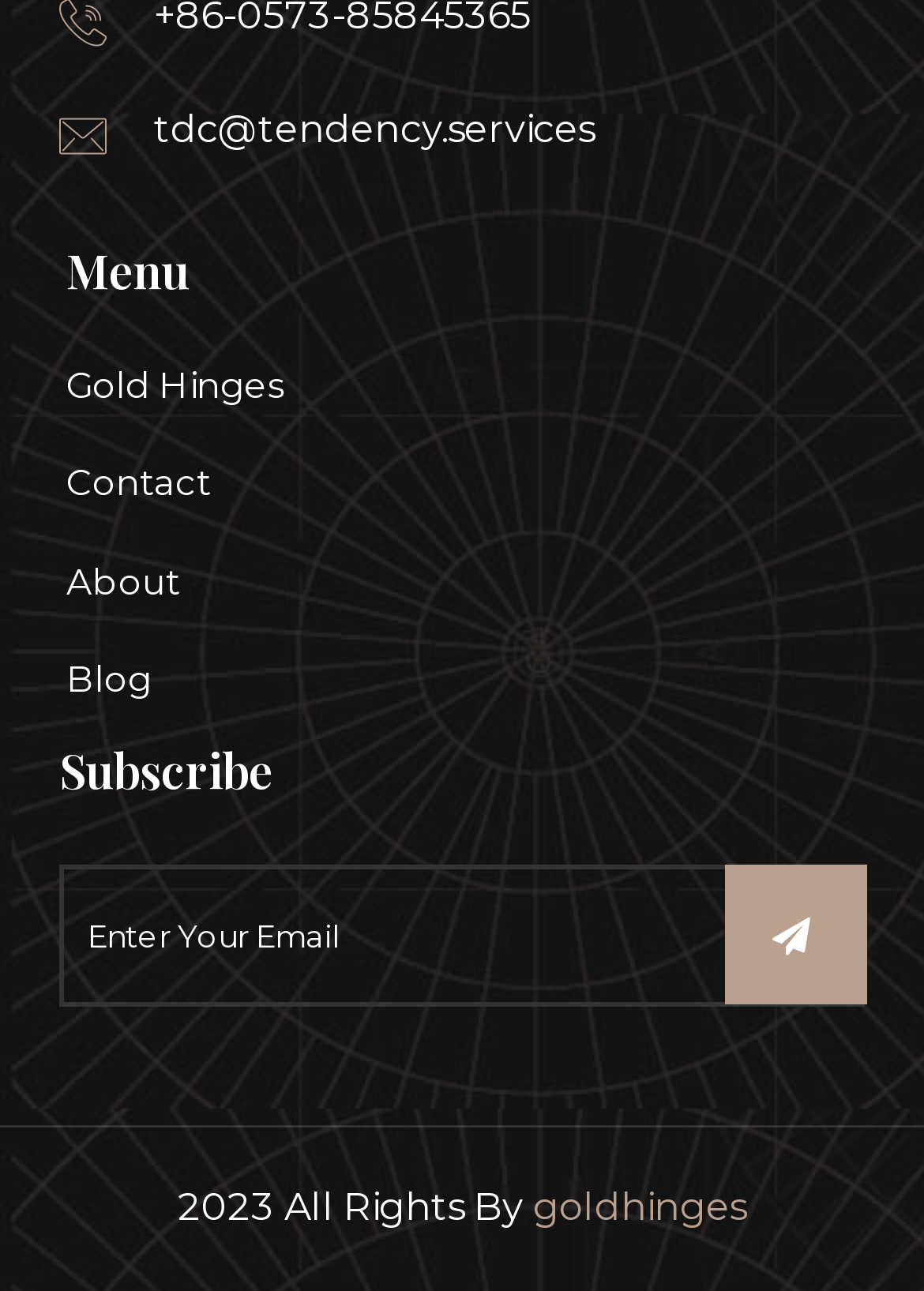Please provide a brief answer to the question using only one word or phrase: 
What is the text above the email subscription textbox?

Subscribe